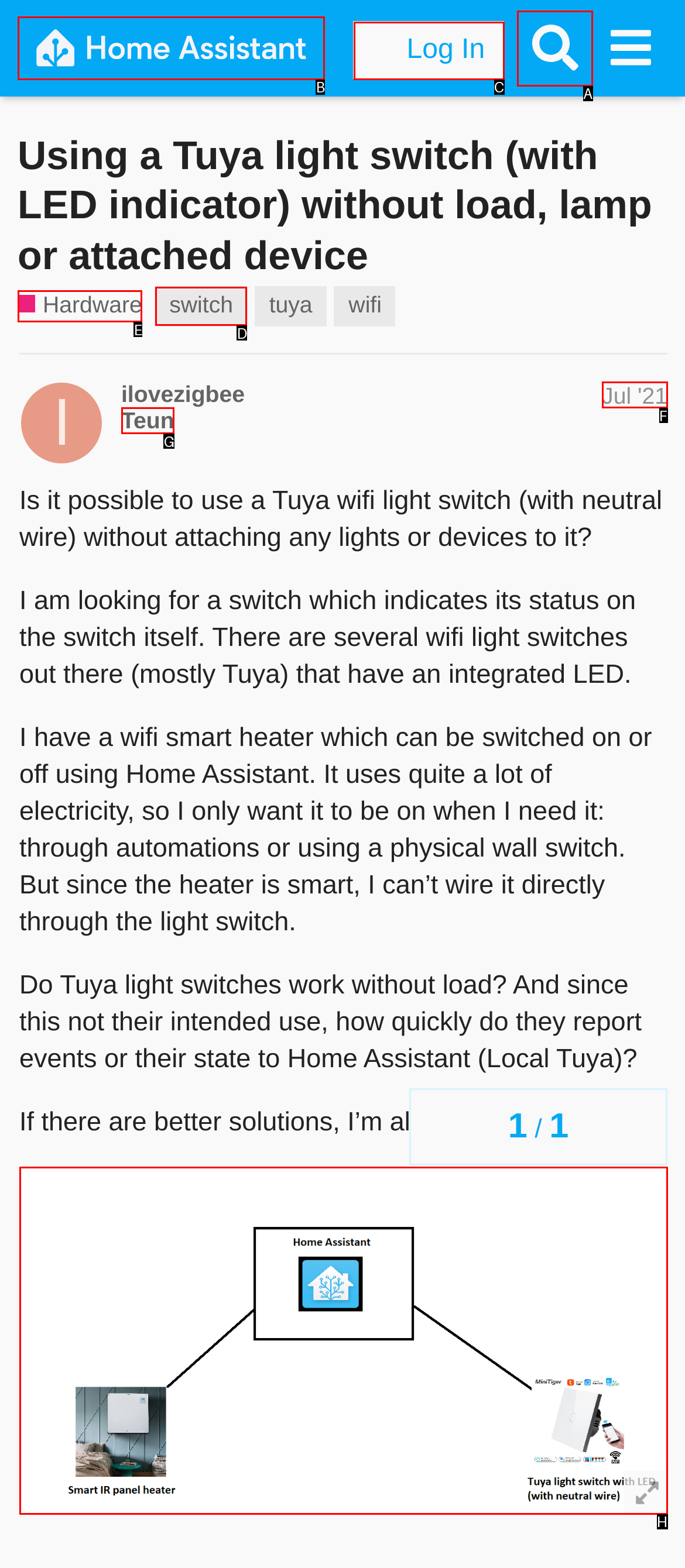Which UI element's letter should be clicked to achieve the task: Search for topics
Provide the letter of the correct choice directly.

A